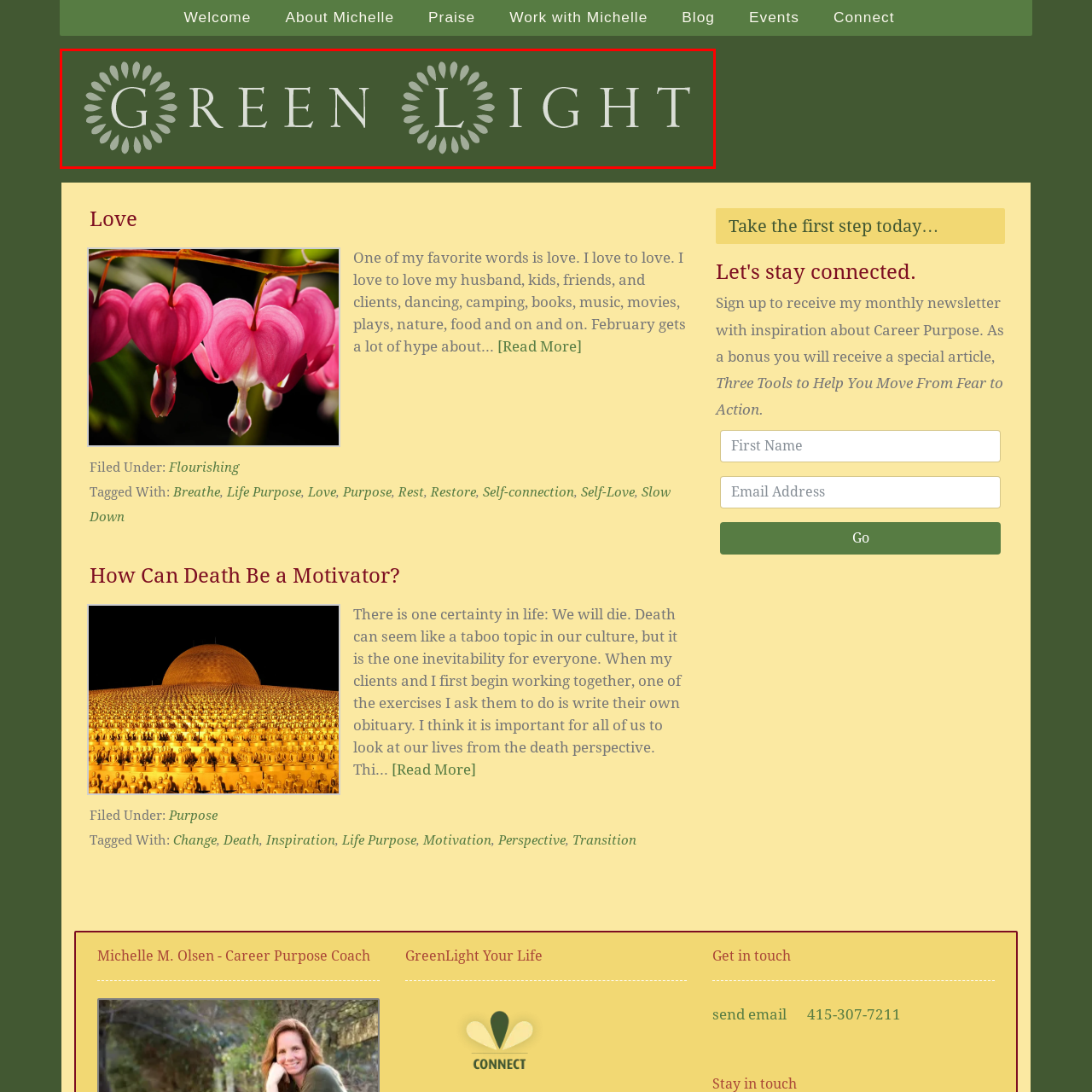Examine the red-bounded region in the image and describe it in detail.

The image prominently features the name "GREEN LIGHT" displayed in an elegant font, set against a calming green background. The letters are framed by delicate, circular designs that evoke a sense of vitality and growth. This design is reflective of the coaching philosophy of Michelle M. Olsen at GreenLight Coaching™, emphasizing personal development and the nurturing of one's career purpose. The overall aesthetic communicates warmth and encouragement, inviting viewers to engage with the coaching services offered.